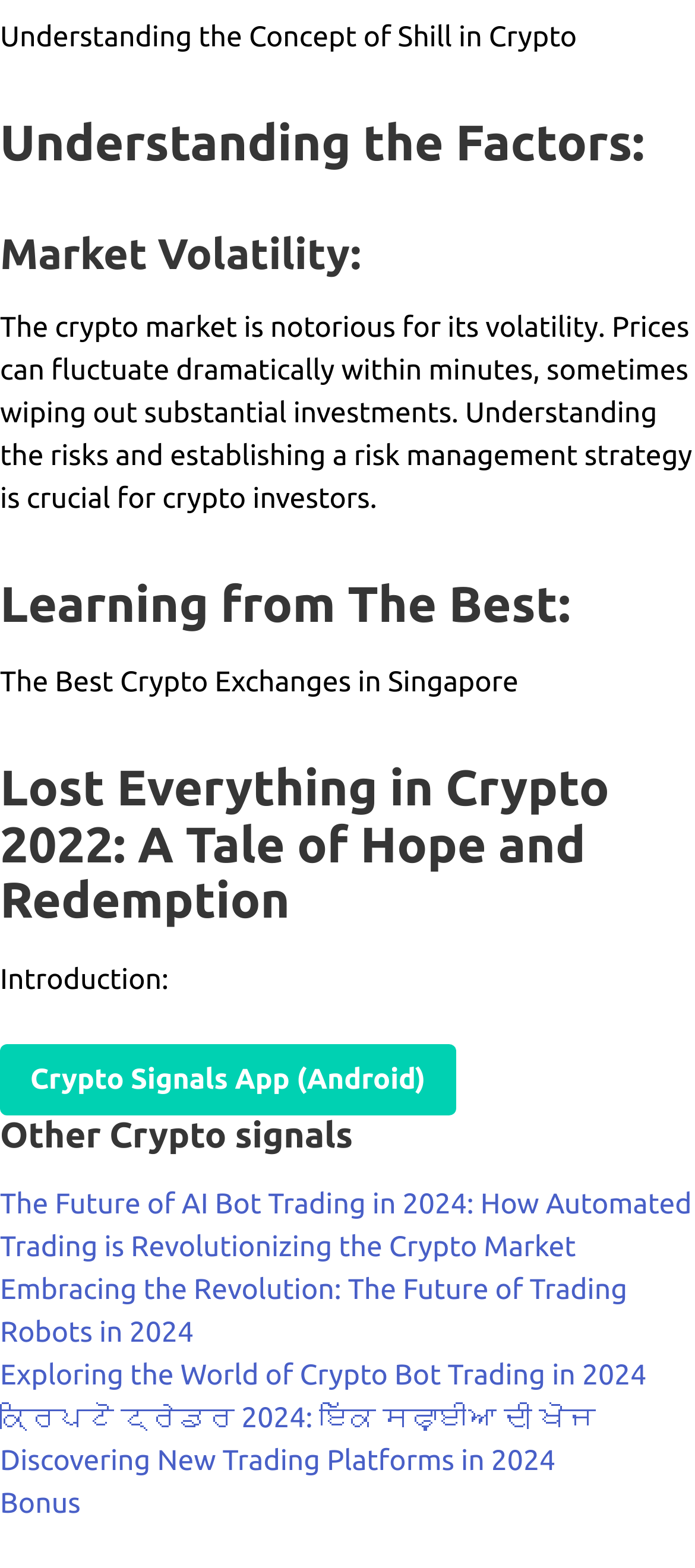How many links are provided for trading platforms?
Answer the question with a single word or phrase, referring to the image.

6